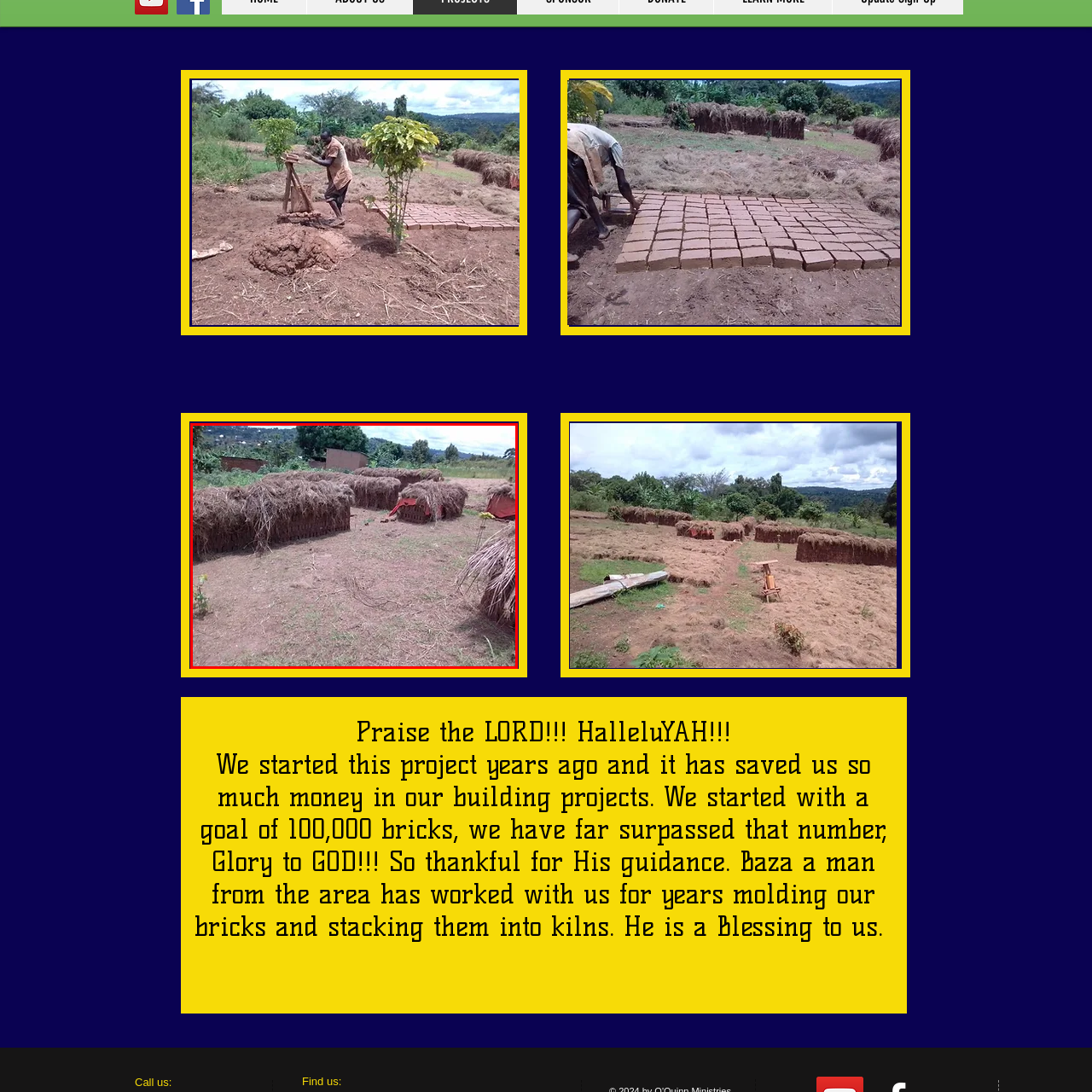Examine the content inside the red bounding box and offer a comprehensive answer to the following question using the details from the image: What is the environment like in the scene?

The caption describes the overall environment as serene, which is supported by the description of the expansive sky and the pastoral ambiance of the scene, indicating a peaceful and calm atmosphere.